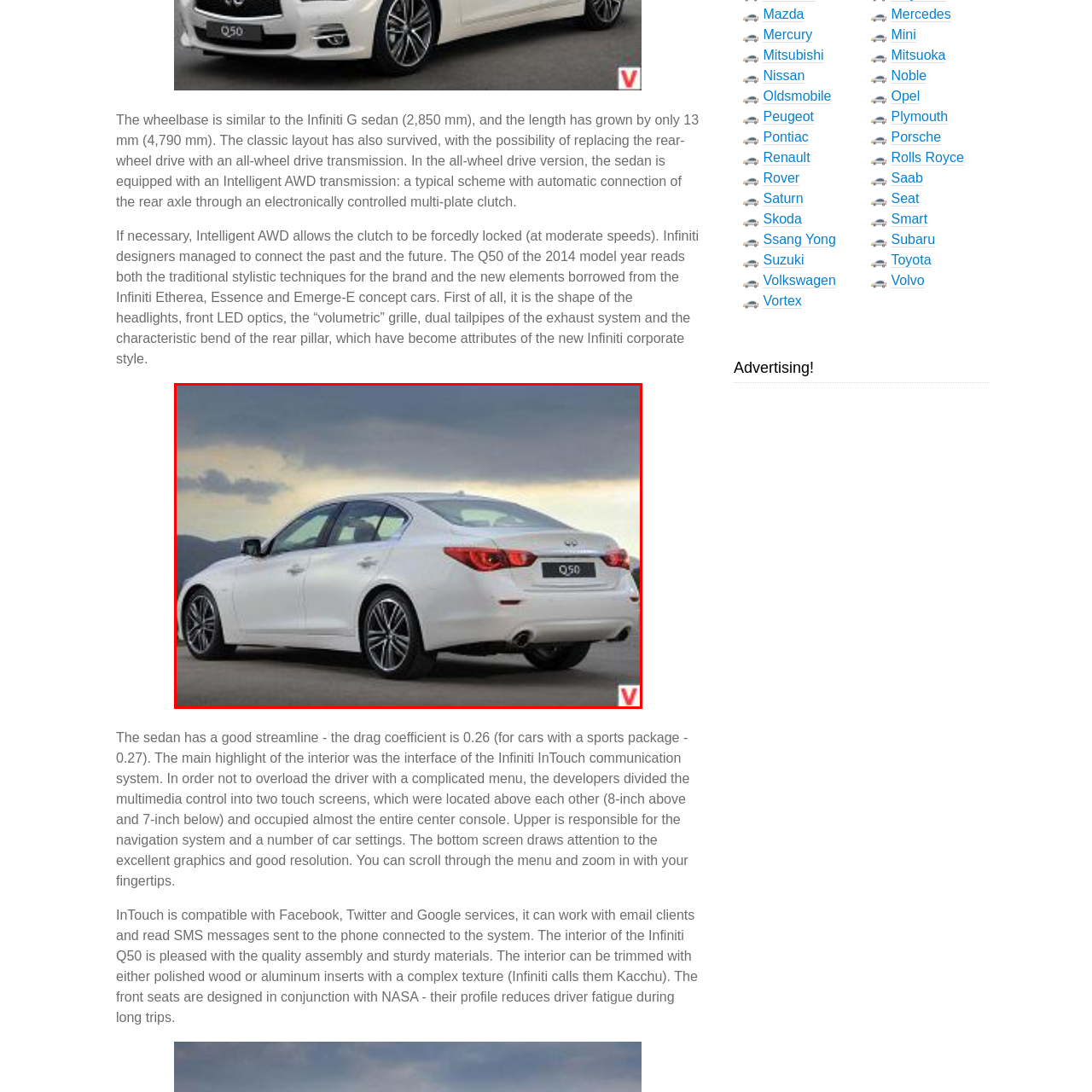Explain what is happening in the image inside the red outline in great detail.

The image features the sleek and stylish Infiniti Q50, showcasing its modern design and sporty elegance. This rear view captures the vehicle's smooth lines and dynamic profile, accentuated by its prominent taillights and distinctive dual exhaust outlets. The car's bright white exterior contrasts beautifully against a dramatic sky, suggesting a connection to both luxury and performance. With its elongated body and refined aesthetics, the Q50 epitomizes the balance of traditional craftsmanship and innovative technology, highlighting Infiniti's commitment to quality and design. The vehicle stands ready to make a statement on any road, merging functionality with a flair for style.